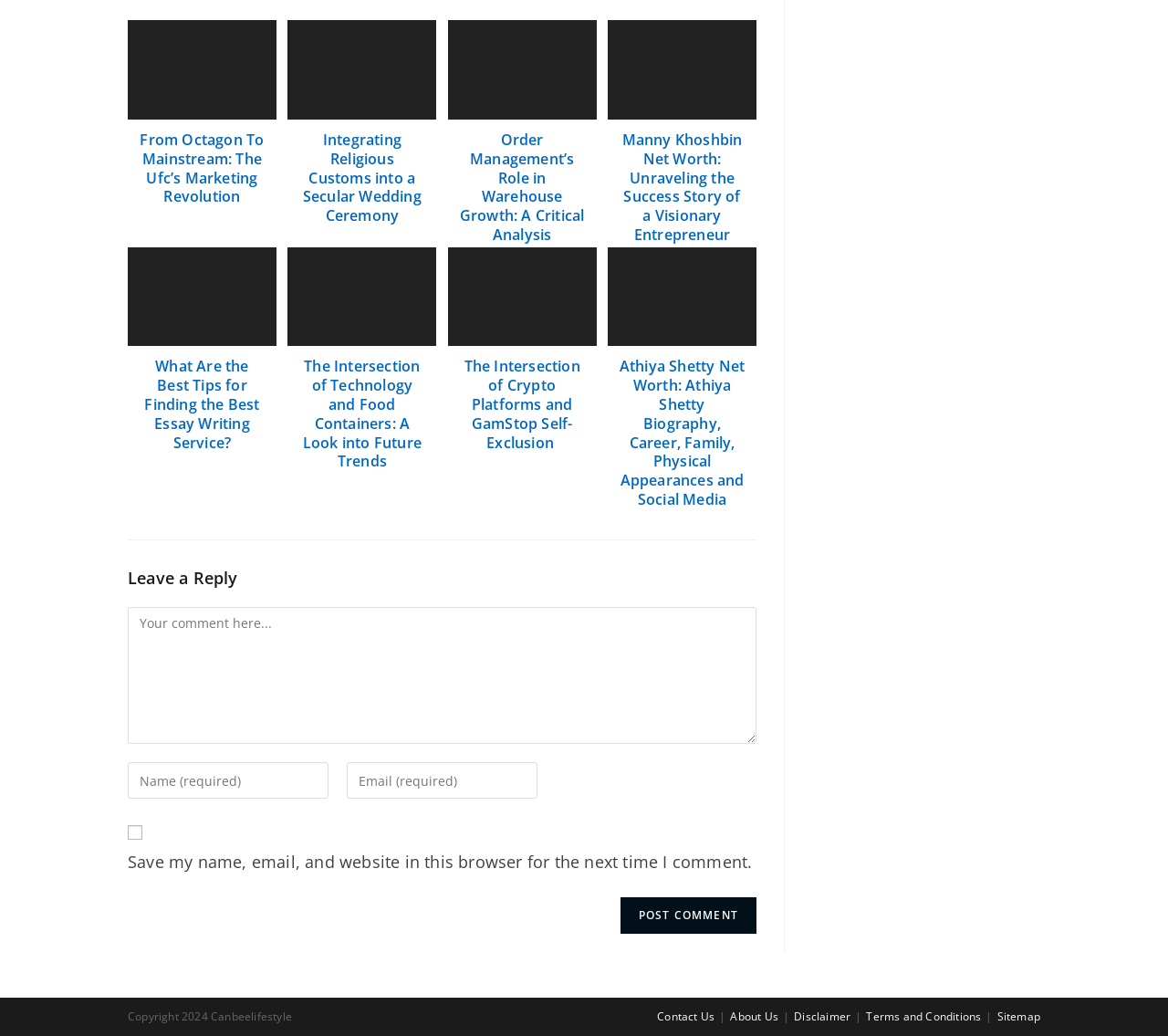Determine the bounding box coordinates of the target area to click to execute the following instruction: "Click on the button to post a comment."

[0.531, 0.864, 0.648, 0.9]